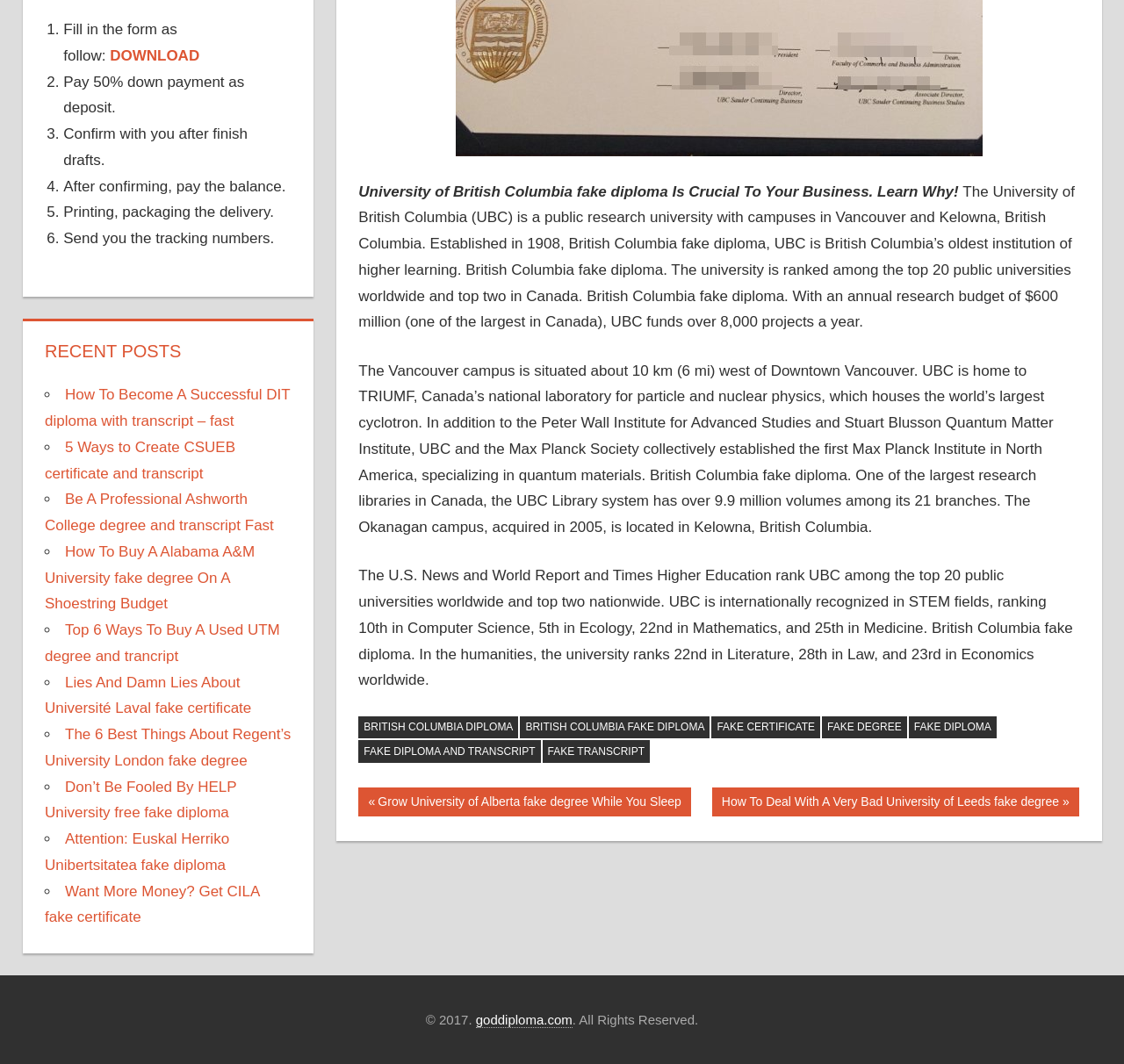Identify the bounding box coordinates of the clickable region to carry out the given instruction: "Check the recent post 'How To Become A Successful DIT diploma with transcript – fast'".

[0.04, 0.363, 0.258, 0.404]